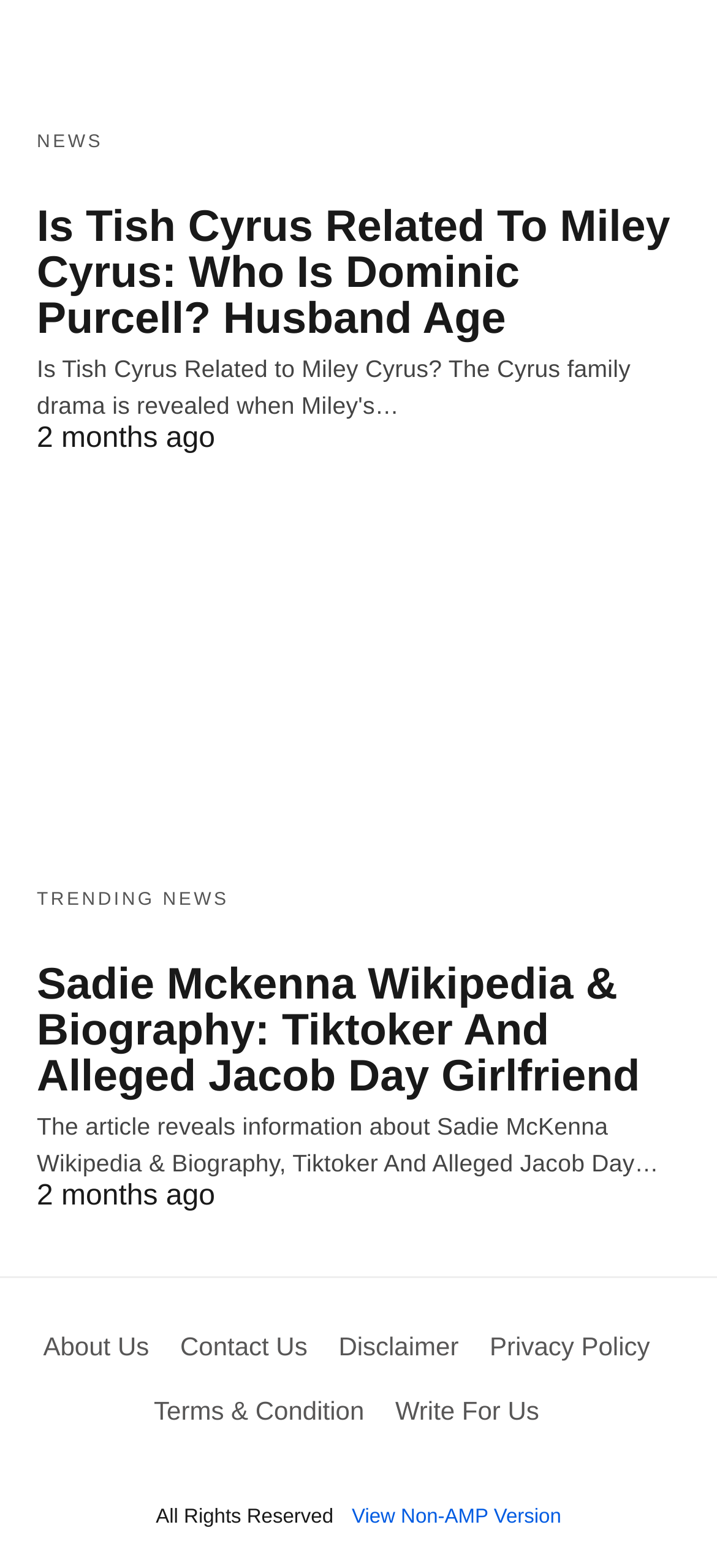Respond to the following question with a brief word or phrase:
How many links are available in the footer section?

6